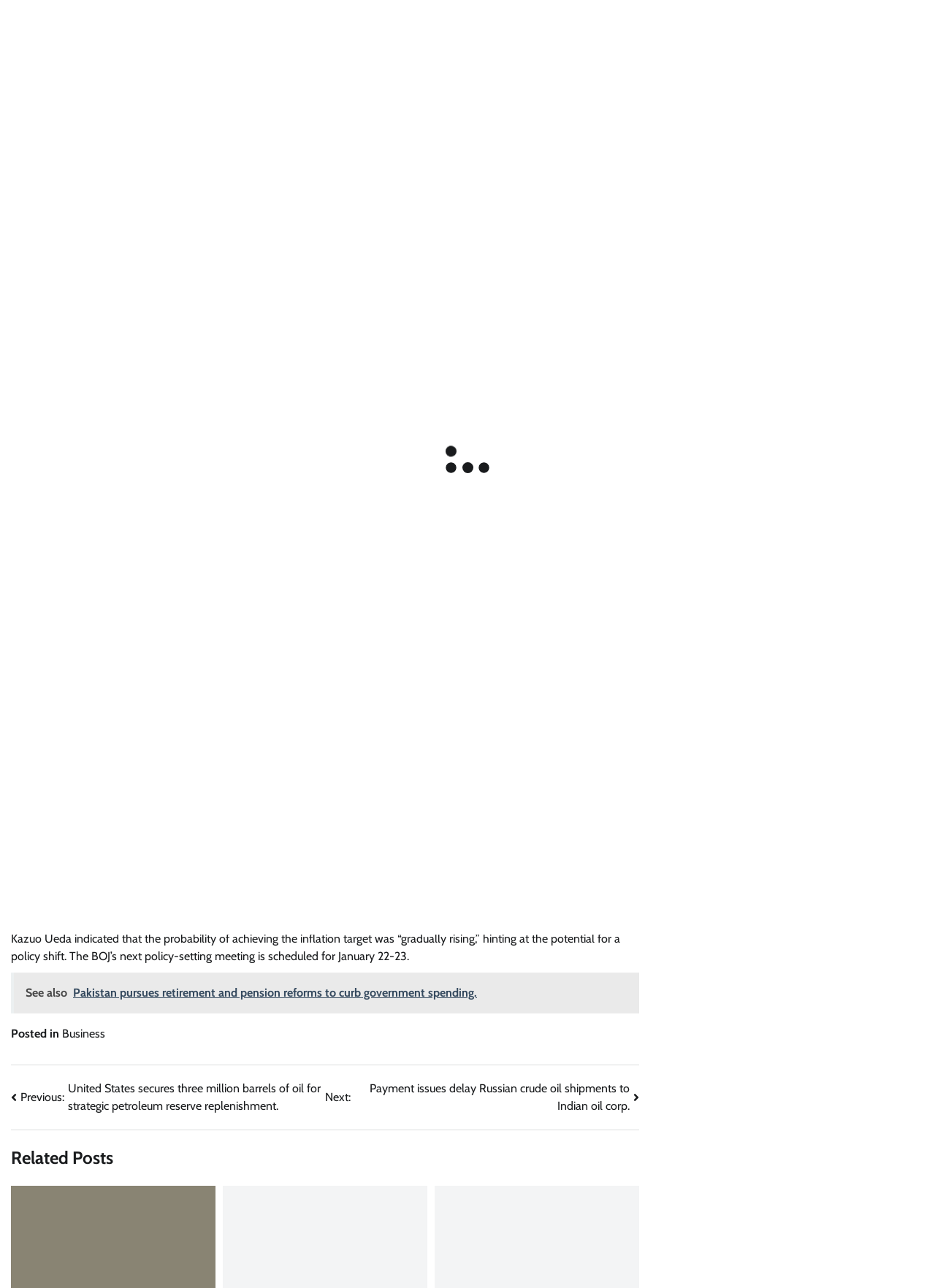Return the bounding box coordinates of the UI element that corresponds to this description: "December 27, 2023December 27, 2023". The coordinates must be given as four float numbers in the range of 0 and 1, [left, top, right, bottom].

[0.069, 0.186, 0.173, 0.197]